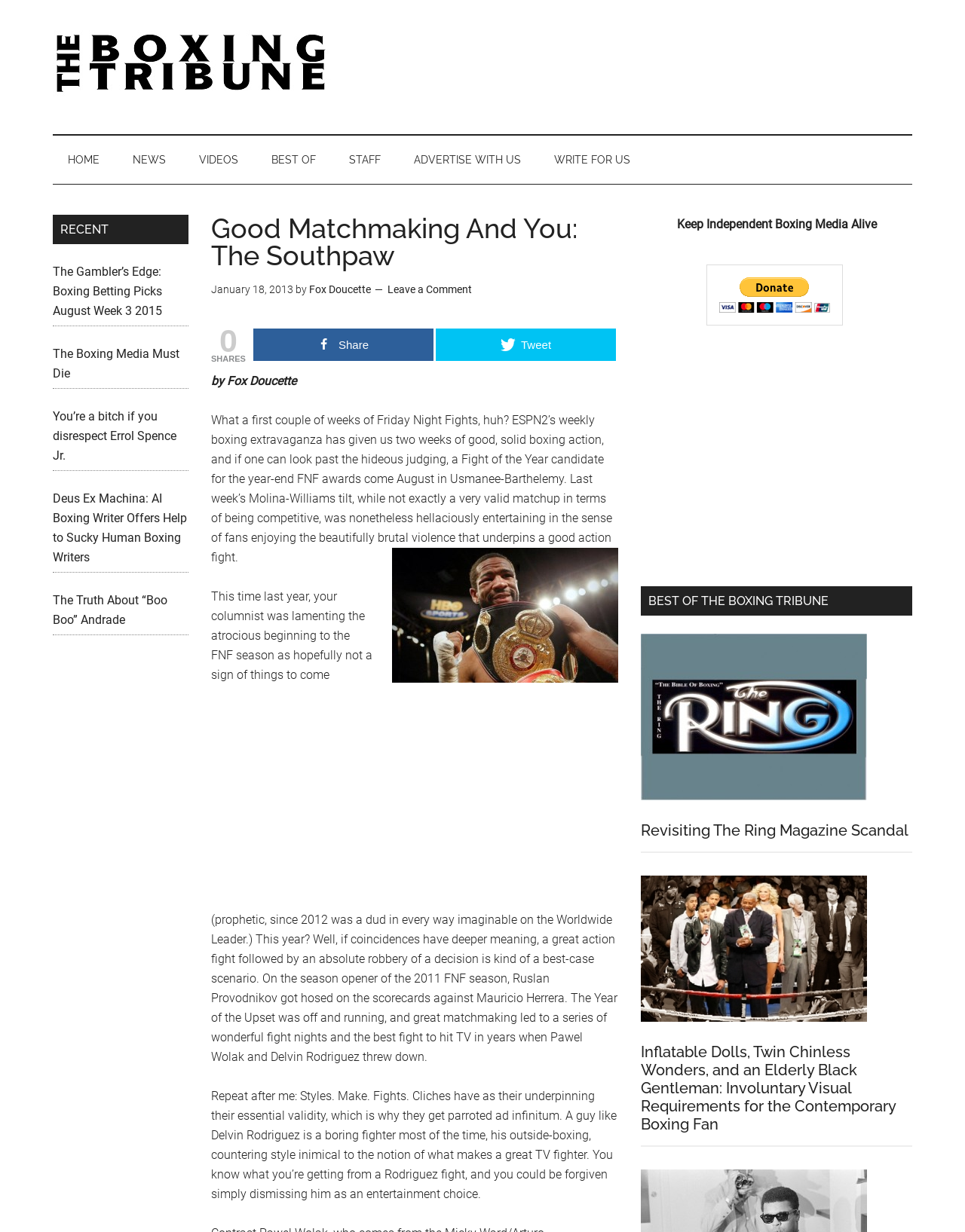What is the author of this article?
Answer the question in as much detail as possible.

I found the author's name by looking at the text 'by Fox Doucette' which appears multiple times on the webpage, indicating that Fox Doucette is the author of the article.